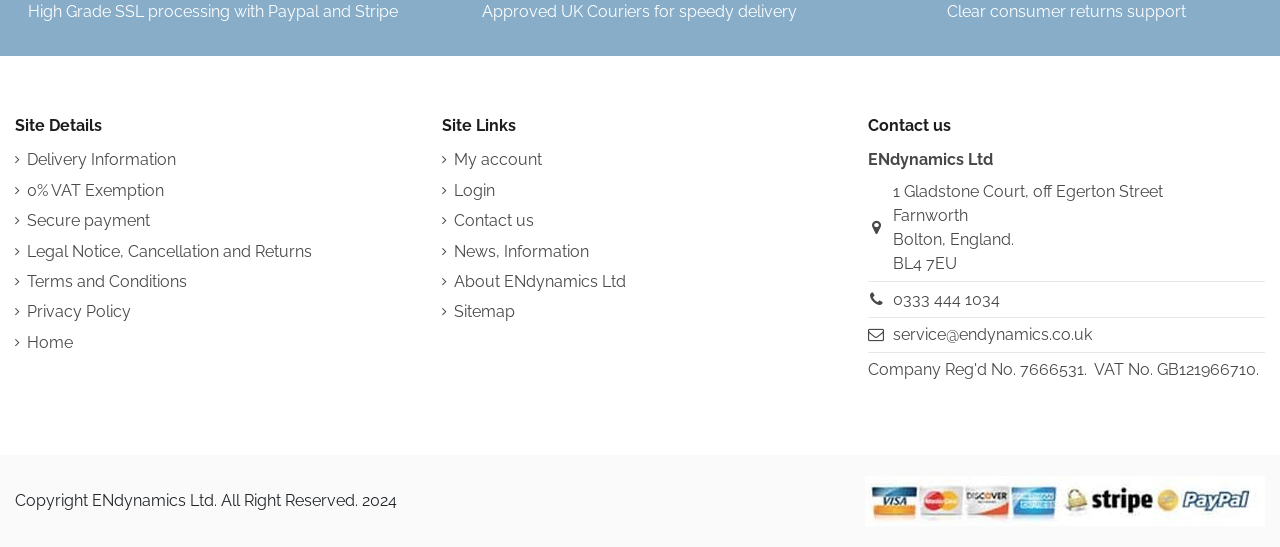Show the bounding box coordinates of the region that should be clicked to follow the instruction: "Click on the Facebook link."

None